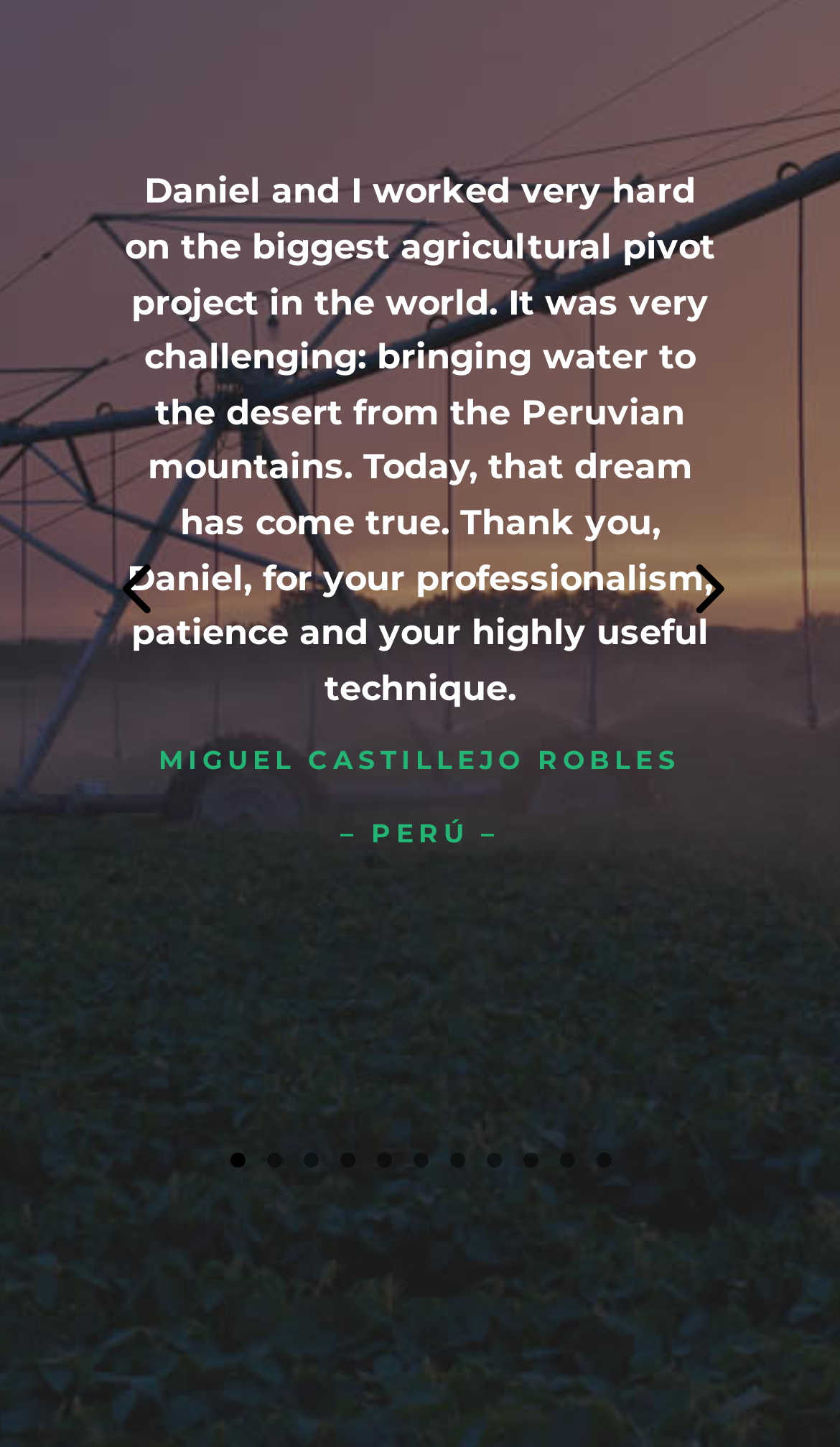How many links are there at the bottom of the webpage?
Please provide a comprehensive answer based on the information in the image.

I counted the number of link elements at the bottom of the webpage, starting from ID 486 to ID 496. There are 11 links in total, labeled from '1' to '11'.